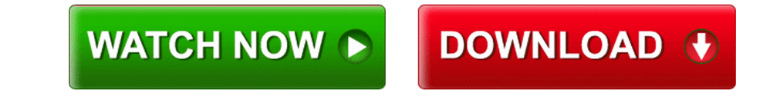Analyze the image and provide a detailed caption.

The image features two prominent buttons designed for user interaction related to a music track by Kehny Jay titled "OSHA." On the left, the vibrant green button labeled "WATCH NOW" invites users to view the content, potentially a music video or promotional clip. On the right, the bold red button marked "DOWNLOAD" allows users to directly download the audio file, enhancing accessibility to the track. These buttons collectively facilitate an engaging experience for listeners eager to enjoy Kehny Jay's latest freestyle.